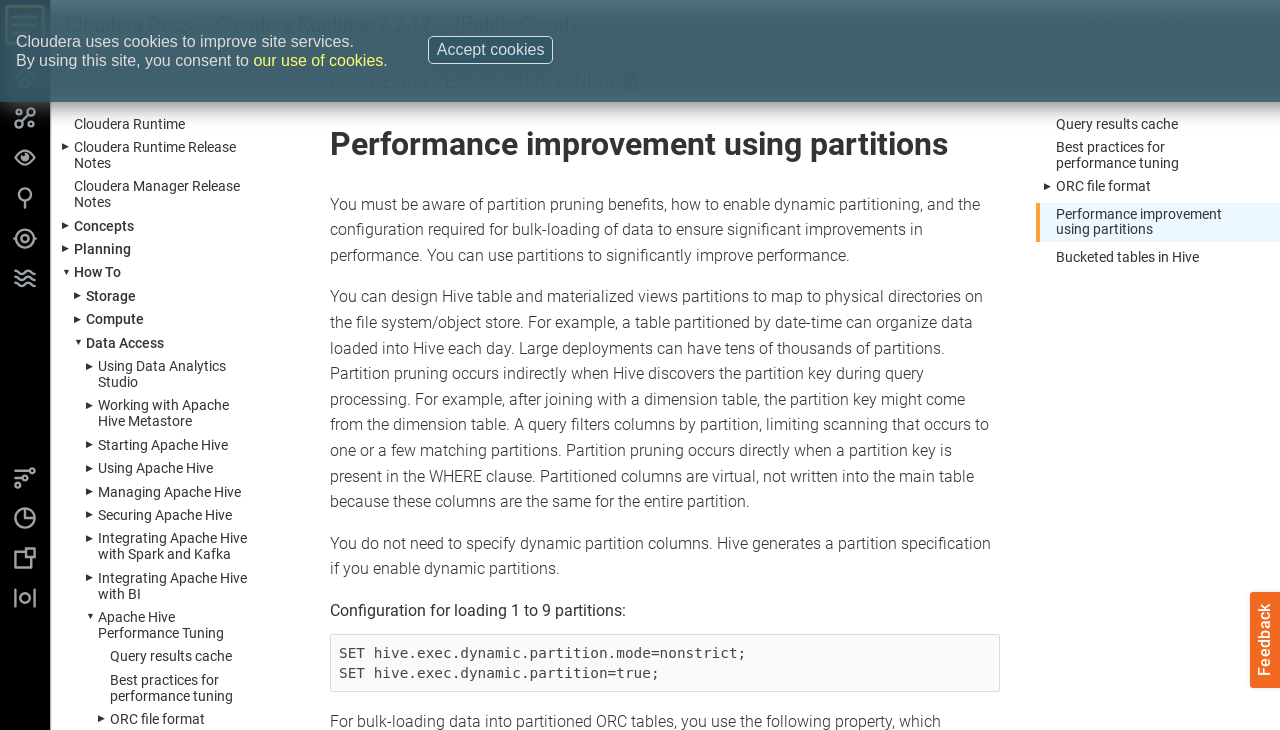Provide a single word or phrase answer to the question: 
What is the version of Cloudera Runtime?

7.2.17